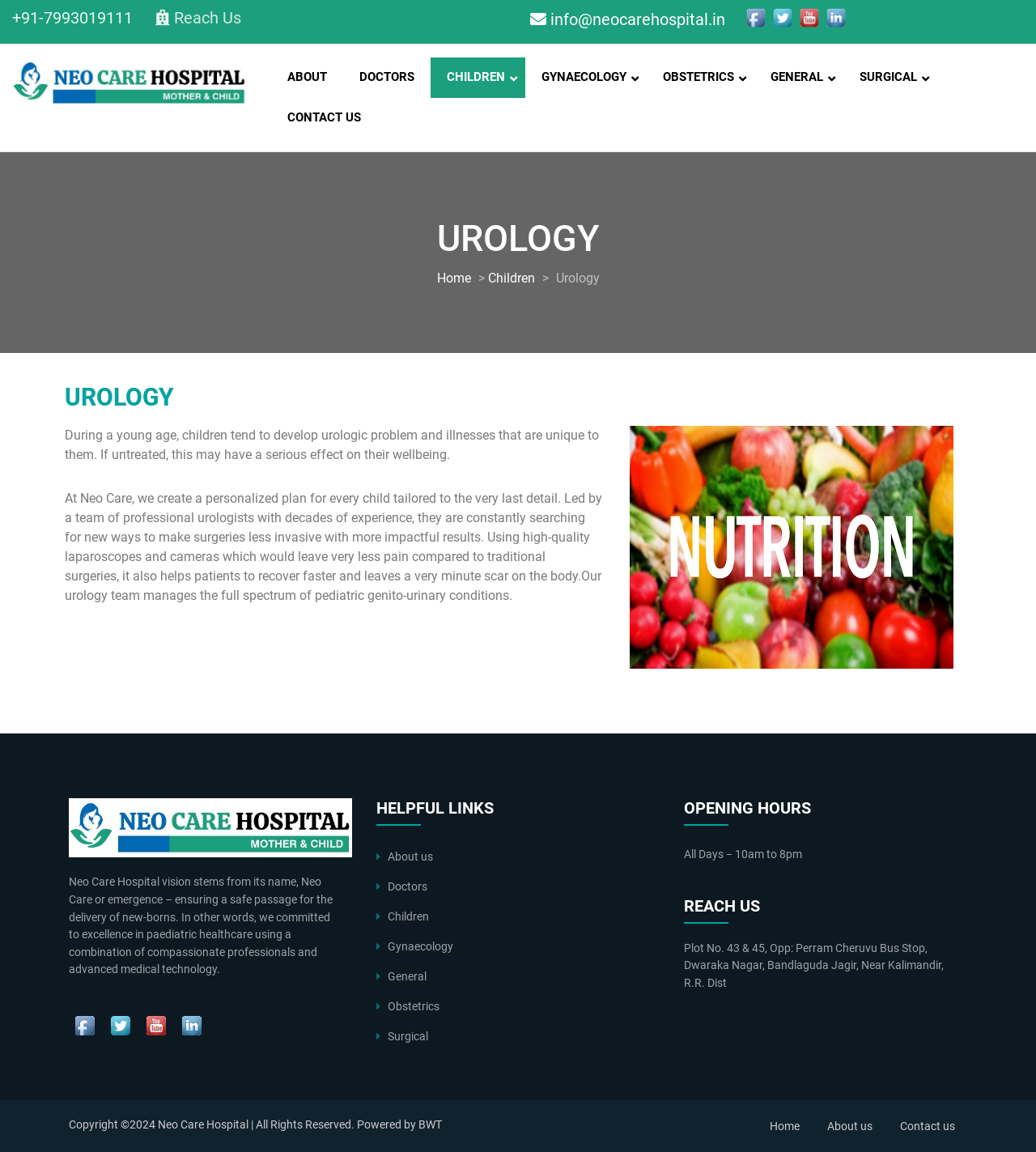What is the name of the hospital?
Please provide a single word or phrase based on the screenshot.

NeoCareHospital